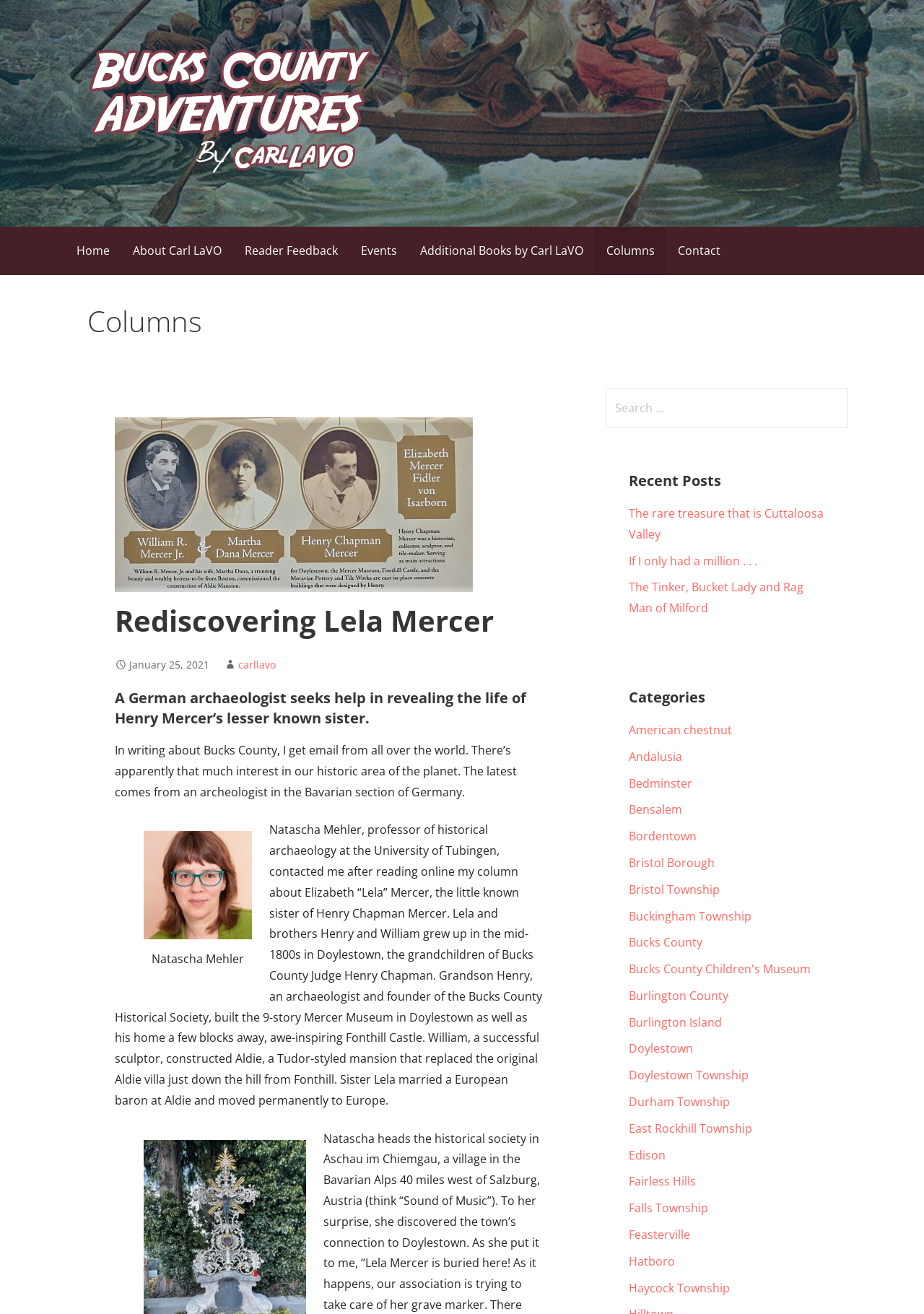What is the name of the professor who contacted the author?
Give a detailed response to the question by analyzing the screenshot.

The professor's name is mentioned in the text 'Natascha Mehler, professor of historical archaeology at the University of Tubingen, contacted me...'.